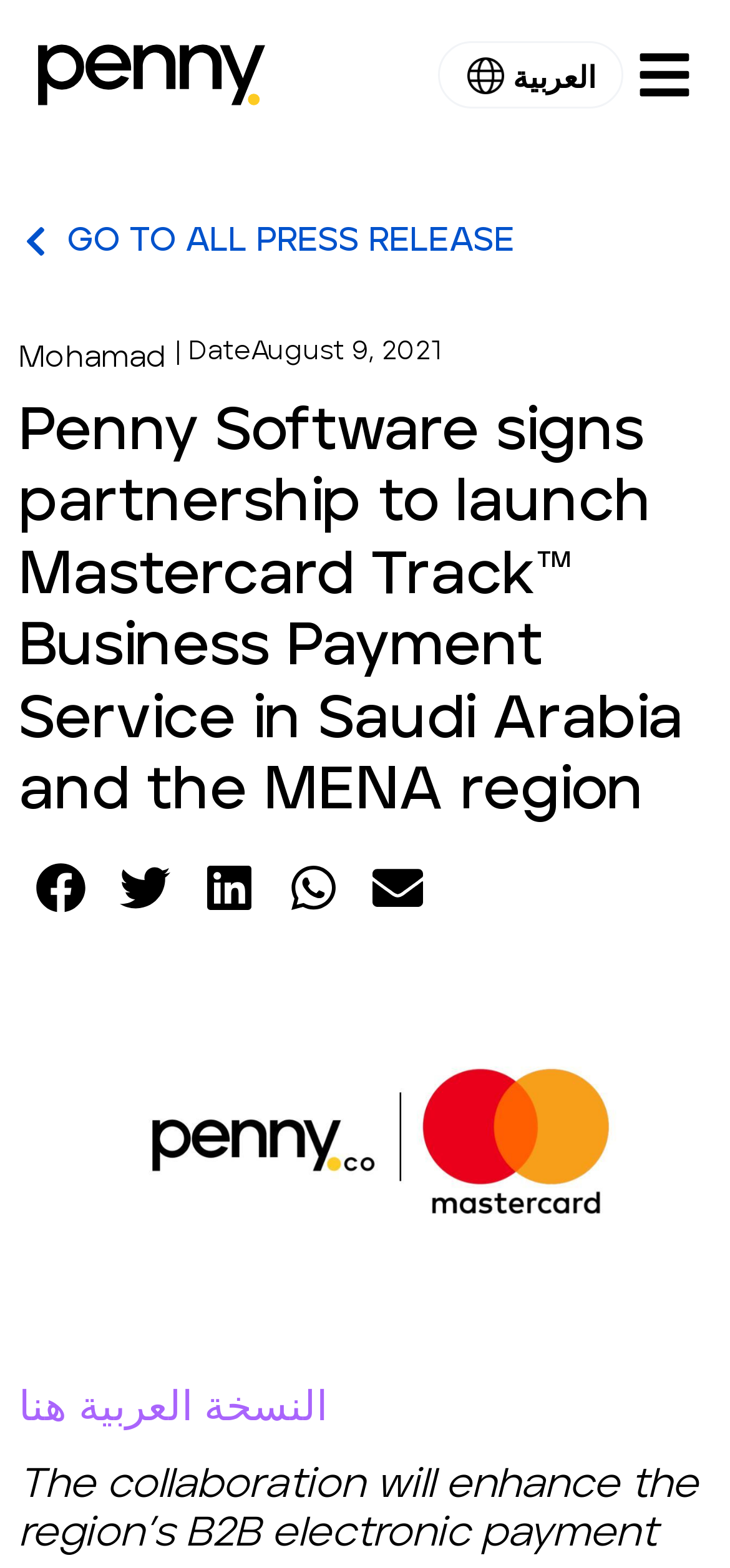Determine the title of the webpage and give its text content.

Penny Software signs partnership to launch Mastercard Track™ Business Payment Service in Saudi Arabia and the MENA region